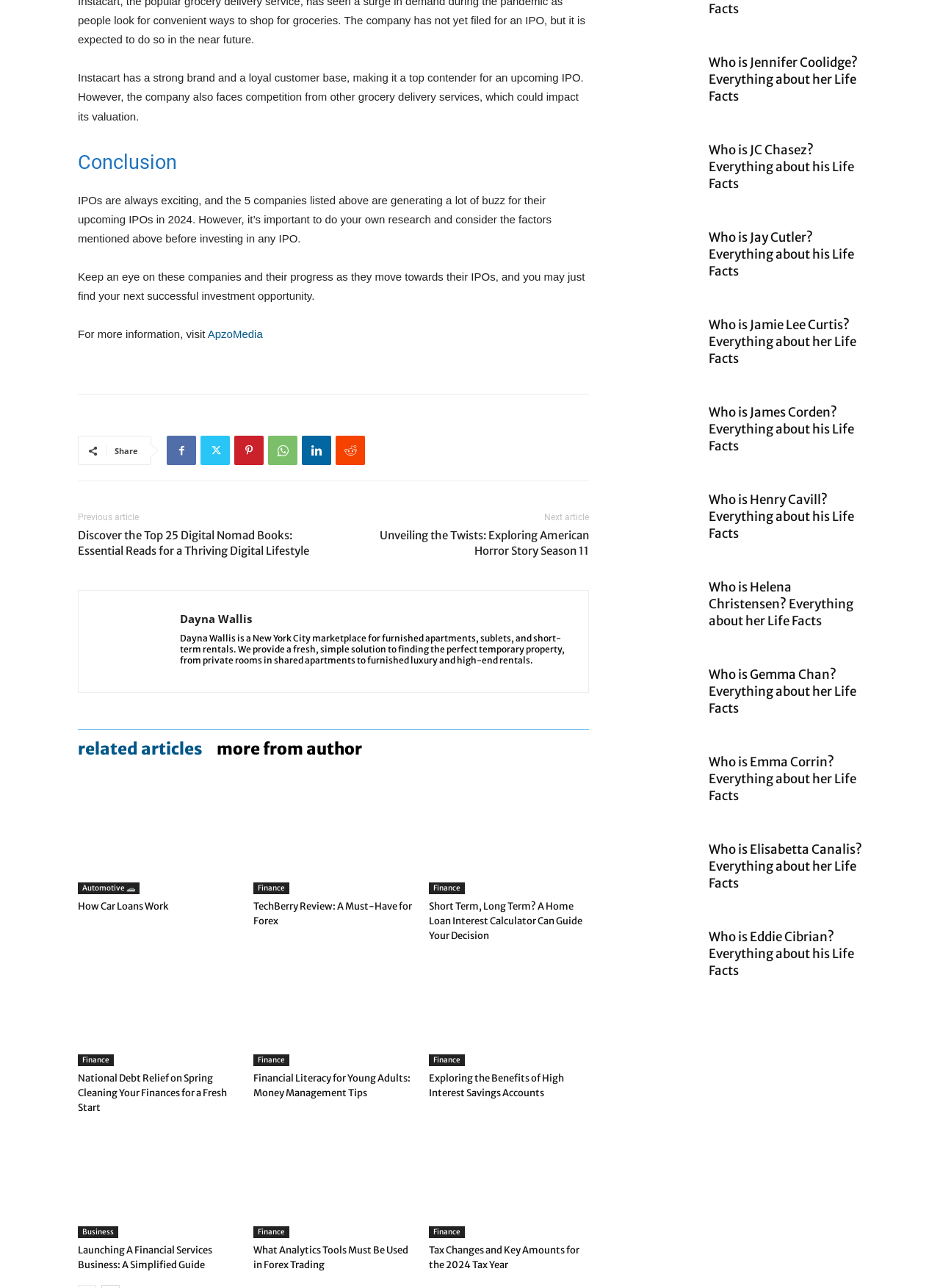Use a single word or phrase to answer the question:
How many images are there in the footer section?

1